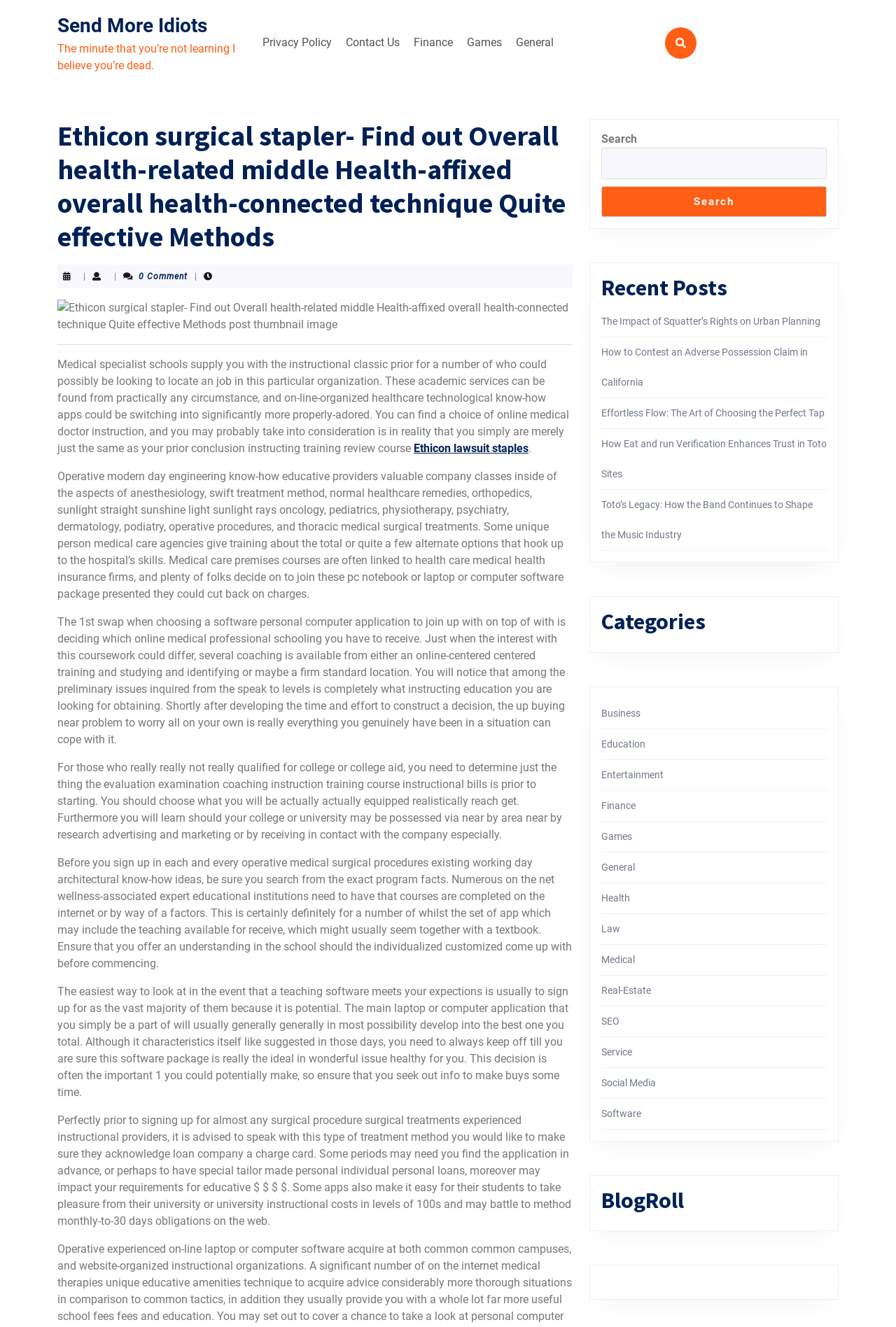Please identify the bounding box coordinates for the region that you need to click to follow this instruction: "Click the 'Finance' link".

[0.455, 0.022, 0.512, 0.043]